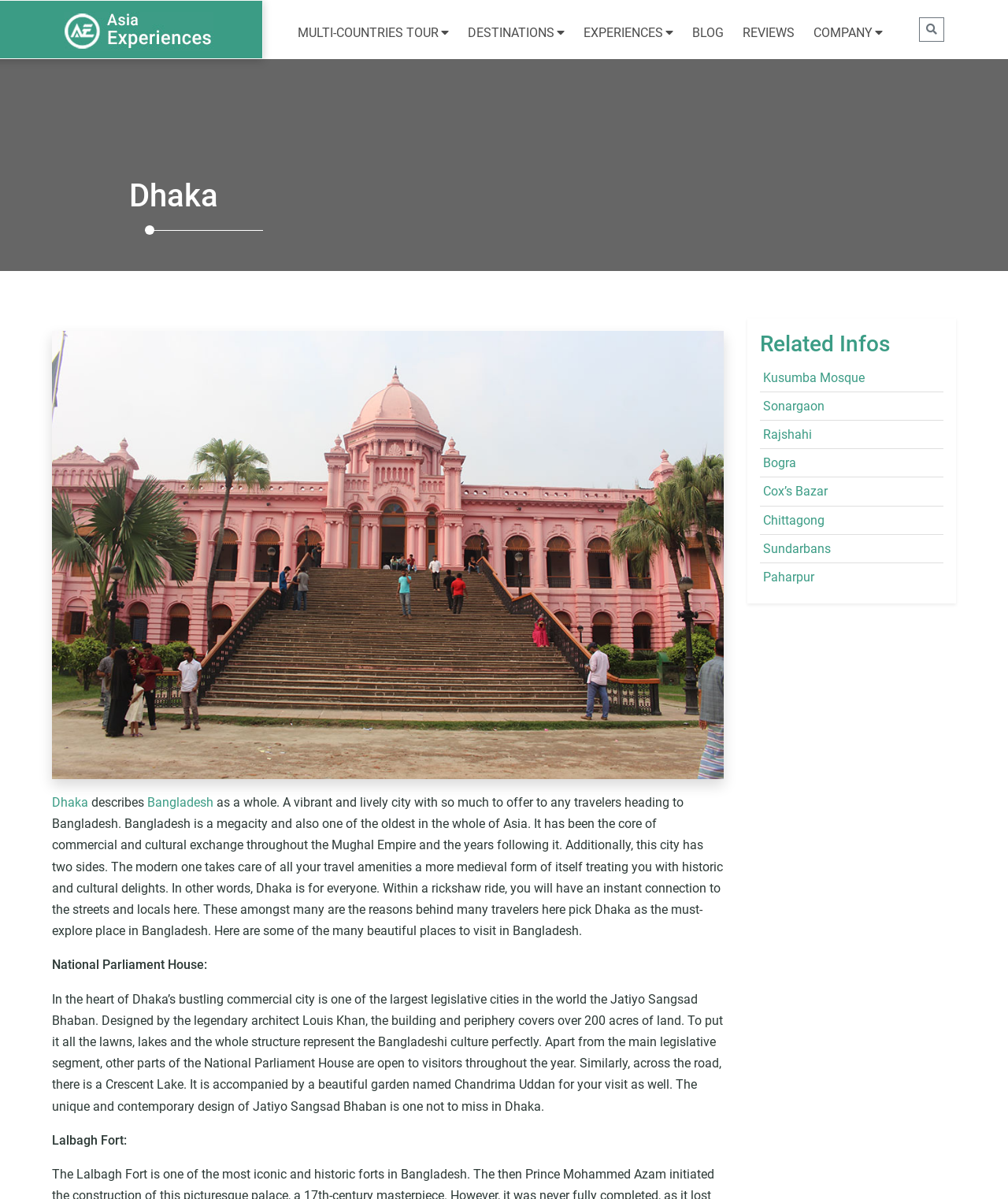Provide a one-word or brief phrase answer to the question:
What is the name of the city described on this webpage?

Dhaka